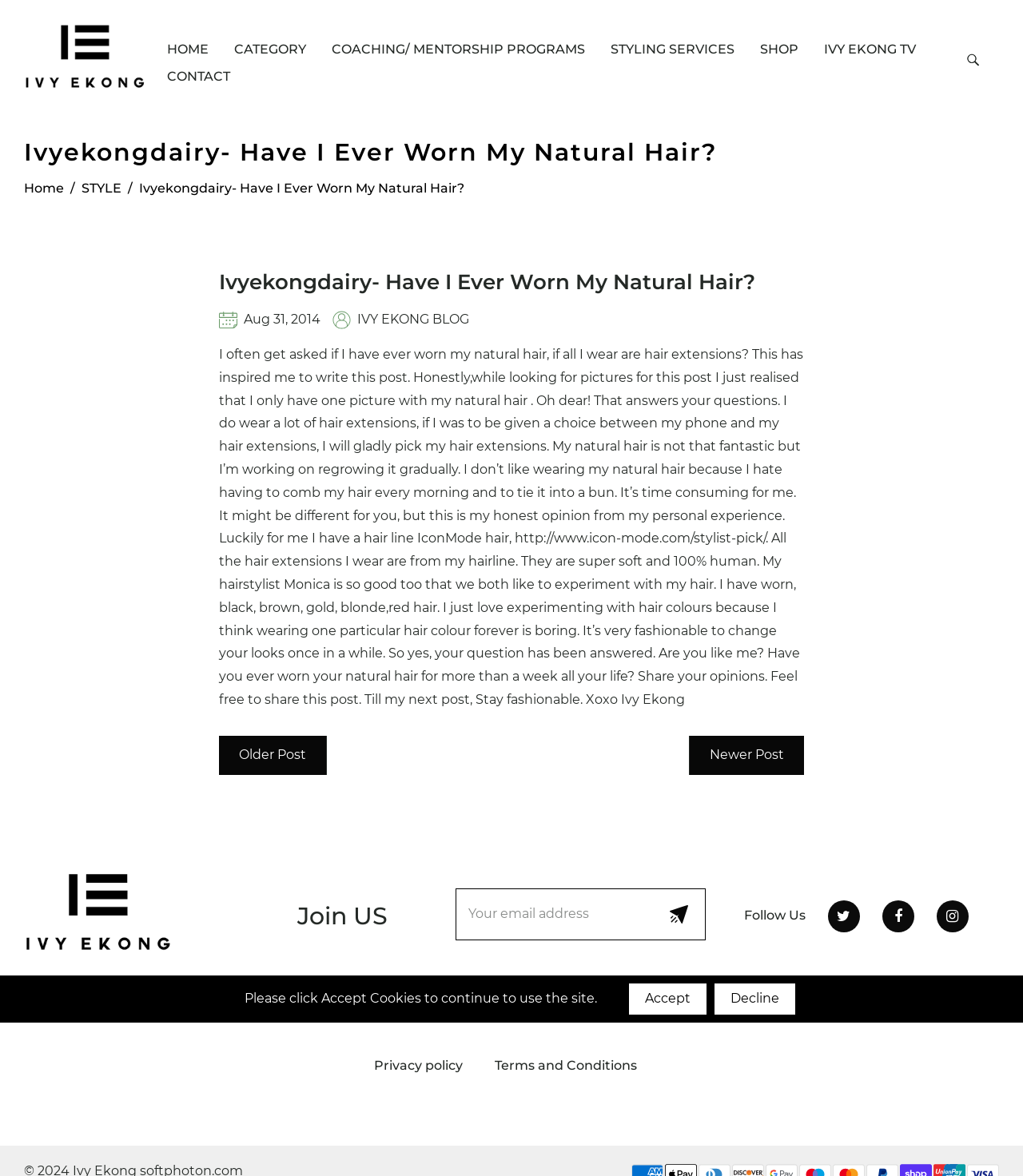Provide a brief response to the question below using a single word or phrase: 
What is the name of the hairstylist mentioned in the article?

Monica